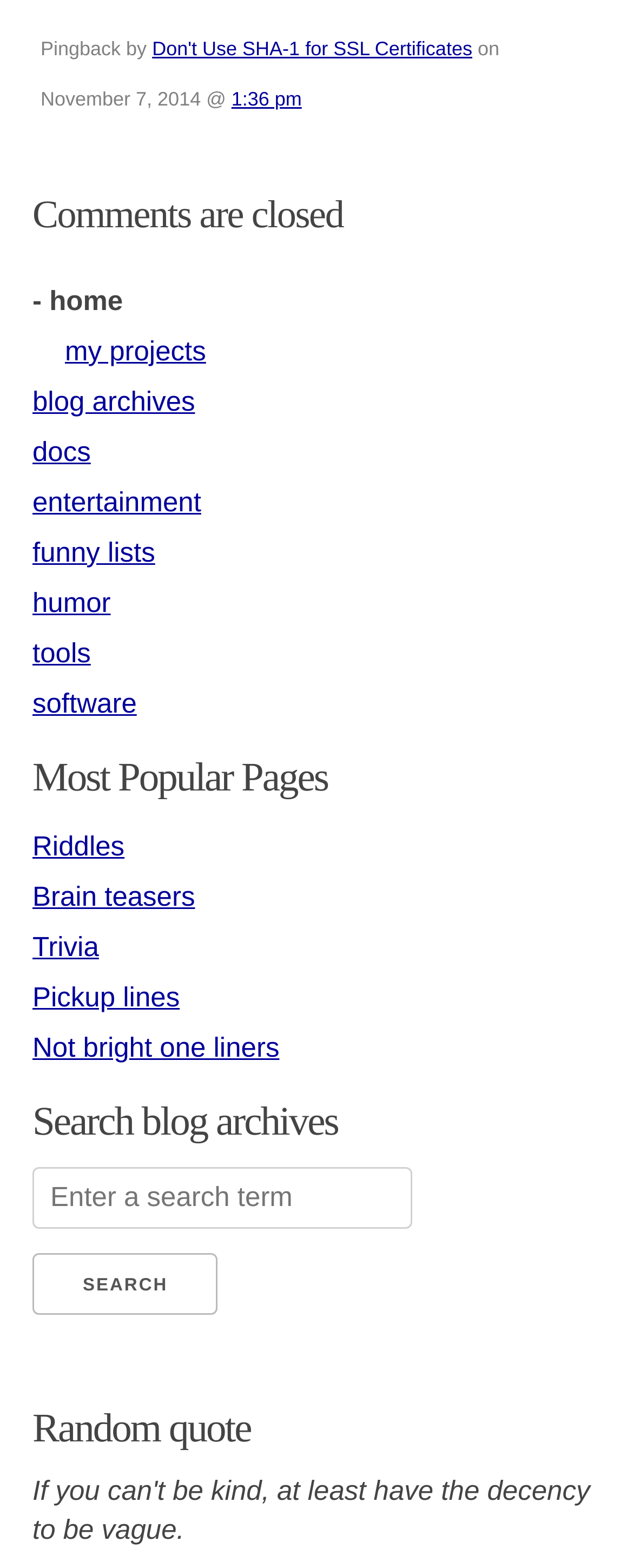Pinpoint the bounding box coordinates of the area that must be clicked to complete this instruction: "visit the third link".

None